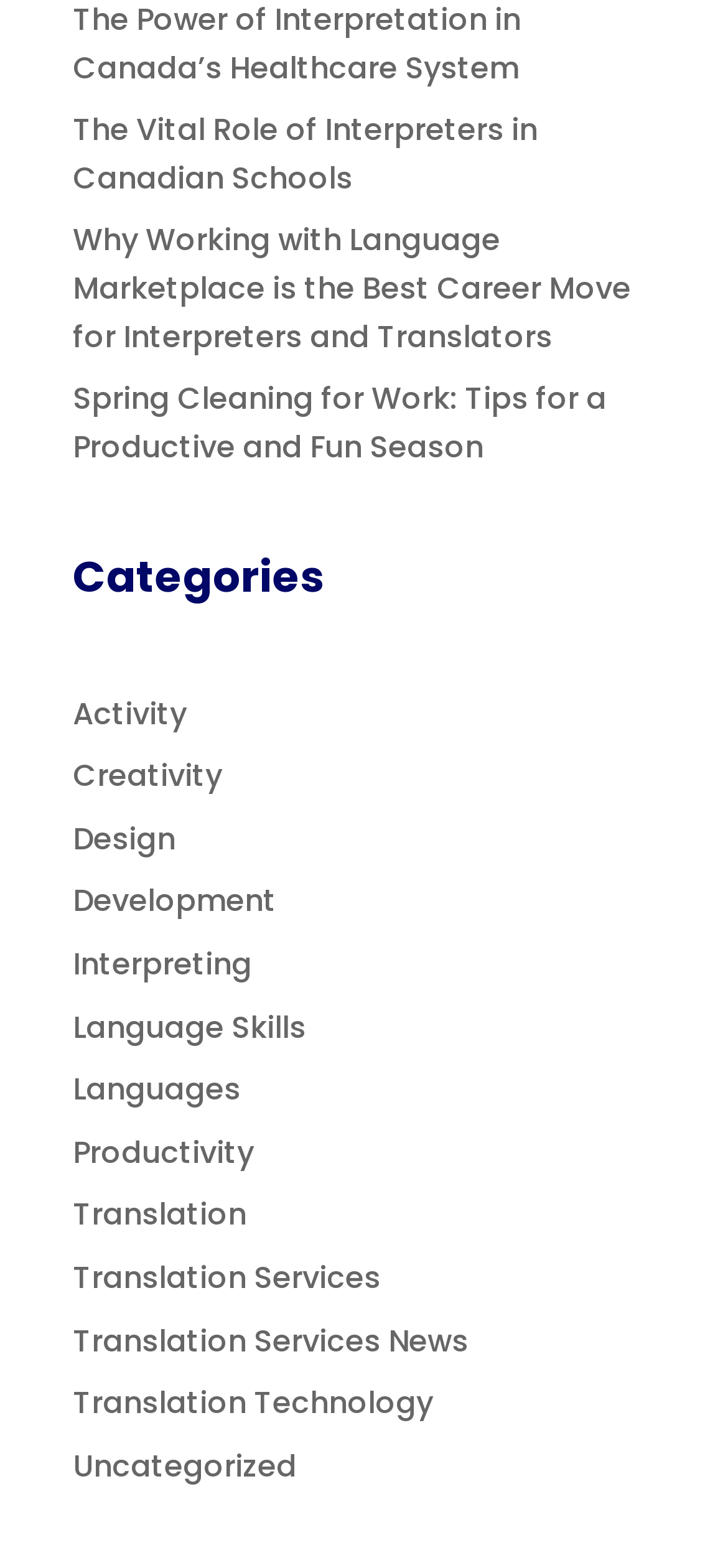Provide the bounding box coordinates of the HTML element described as: "Languages". The bounding box coordinates should be four float numbers between 0 and 1, i.e., [left, top, right, bottom].

[0.1, 0.681, 0.331, 0.709]